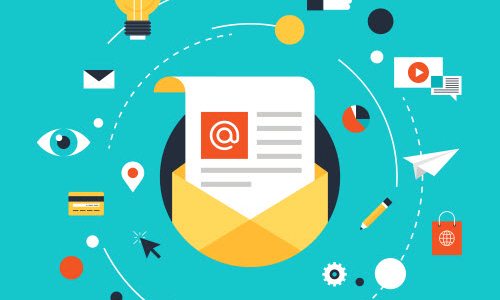Generate a detailed caption that describes the image.

The image features a vibrant teal background with a central graphic representing an envelope containing a stylized email or newsletter. Prominently displayed on the envelope is the "@" symbol, indicating a focus on digital communication. Surrounding the envelope are various icons that symbolize aspects of online marketing and communication, including a lightbulb, social media elements, a location pin, and a shopping cart. These elements suggest a comprehensive approach to digital marketing strategies, particularly in content marketing, as highlighted in the text accompanying the image. The design reflects a modern and engaging aesthetic aimed at attracting attention to content marketing services that enhance brand visibility and audience engagement.